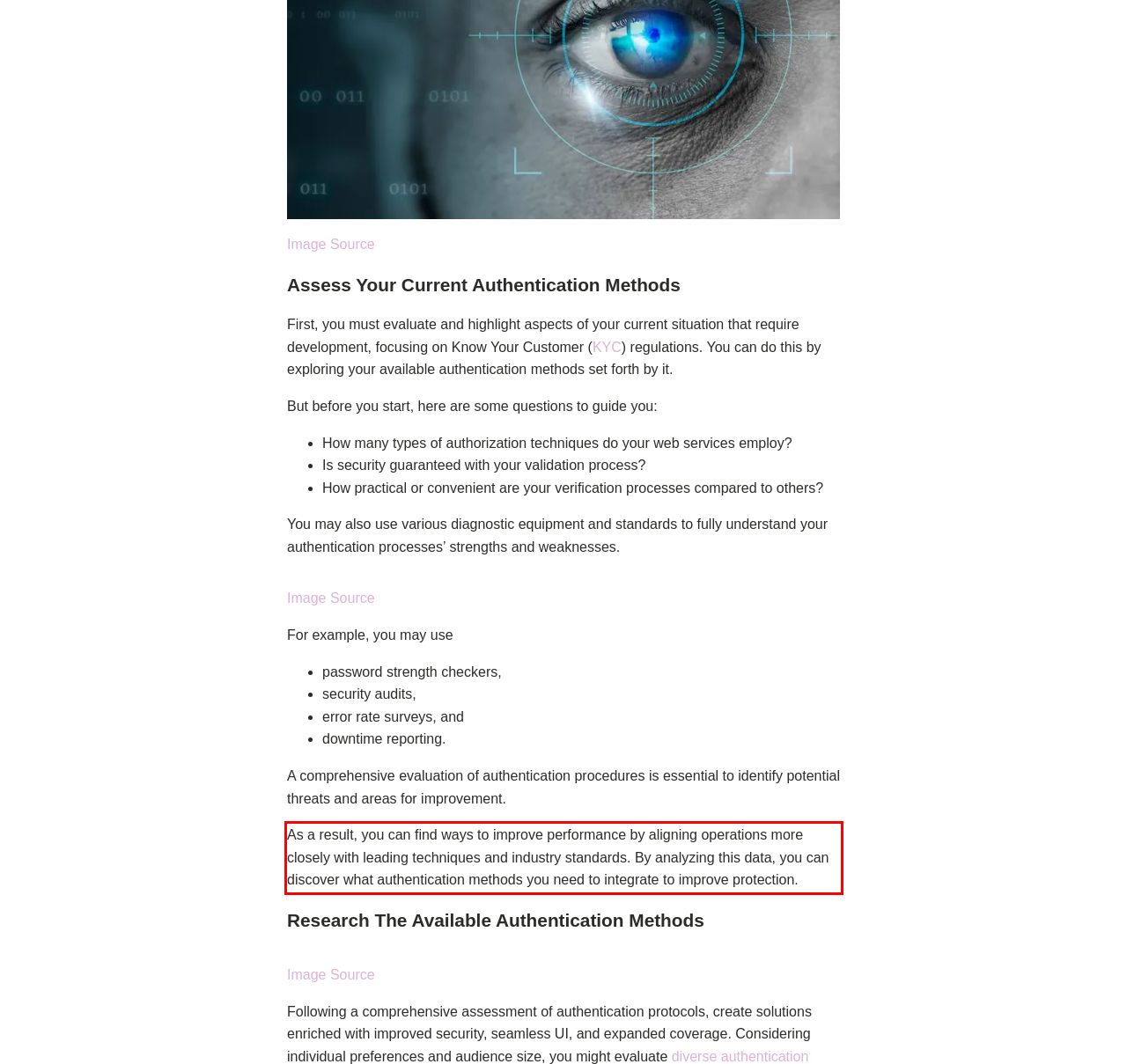You are presented with a screenshot containing a red rectangle. Extract the text found inside this red bounding box.

As a result, you can find ways to improve performance by aligning operations more closely with leading techniques and industry standards. By analyzing this data, you can discover what authentication methods you need to integrate to improve protection.